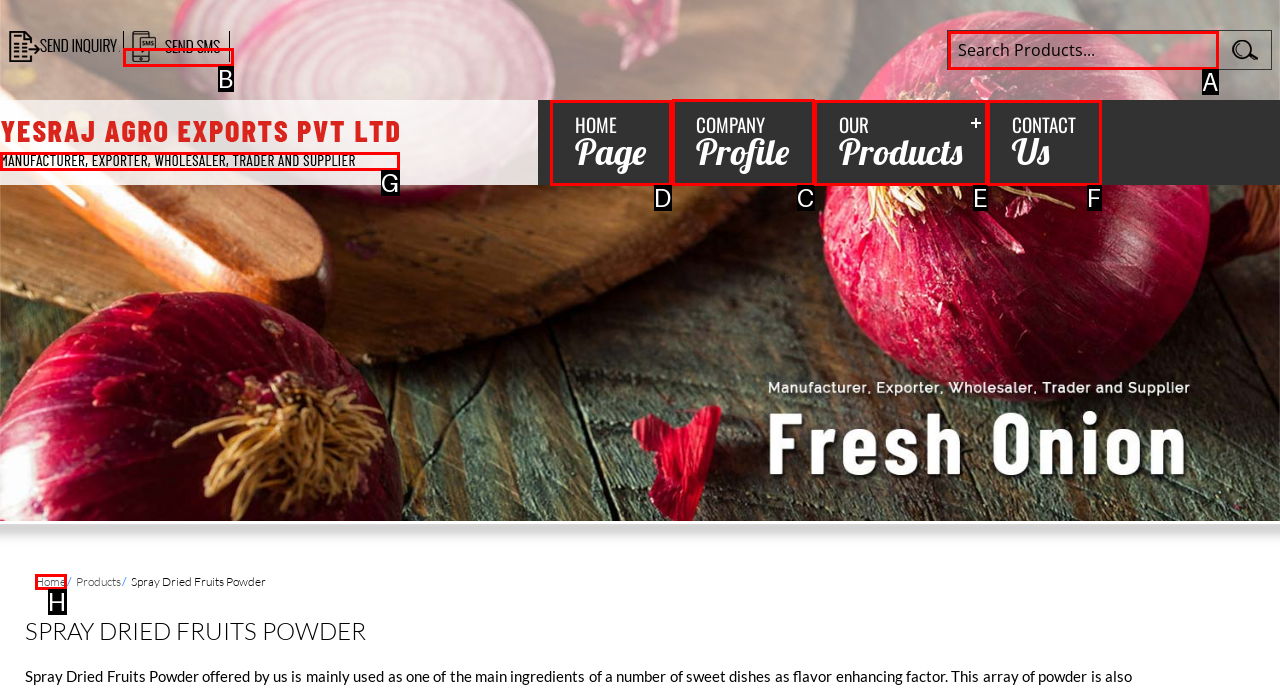Select the correct option from the given choices to perform this task: Visit the company profile. Provide the letter of that option.

C